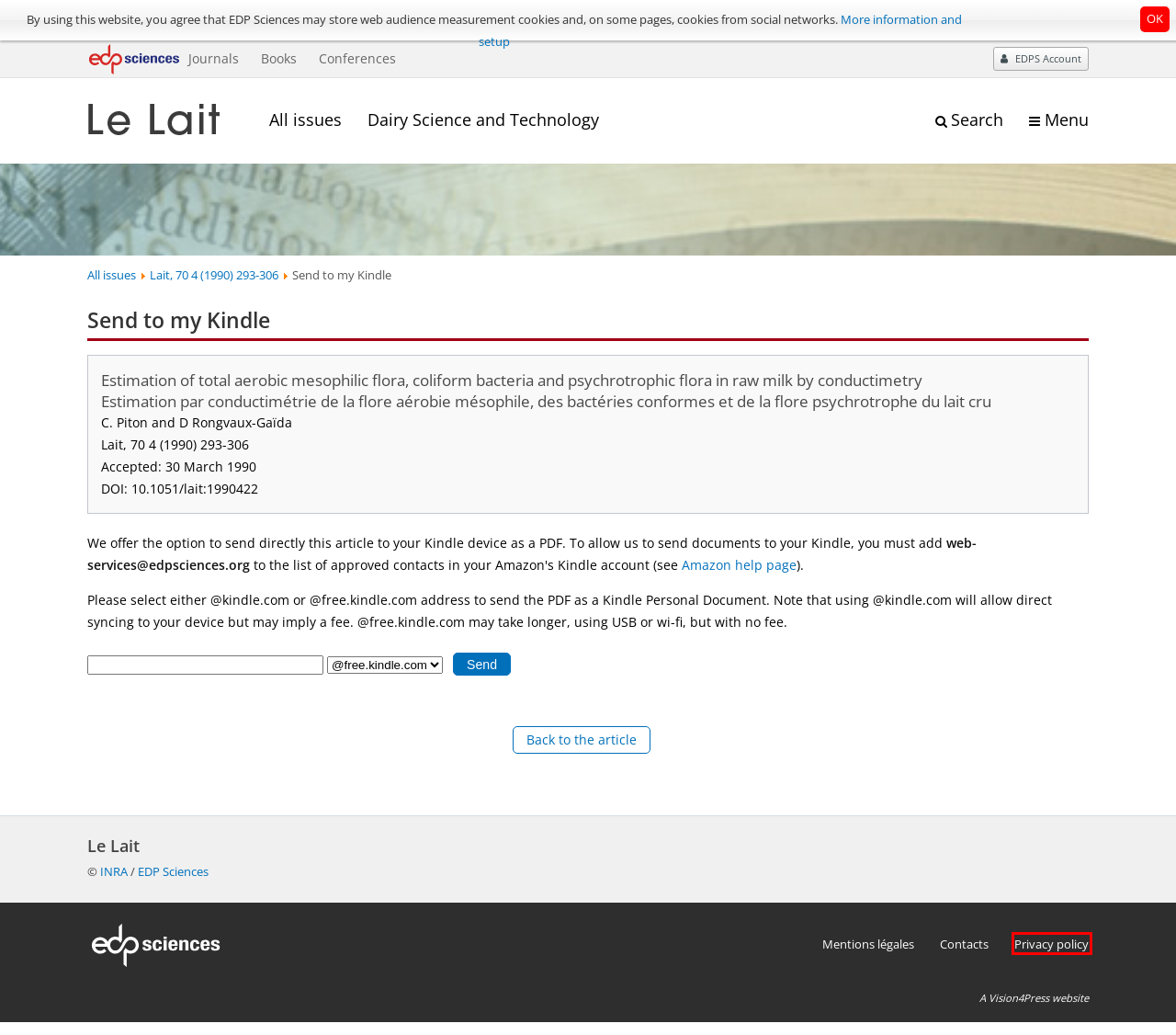You have a screenshot of a webpage with an element surrounded by a red bounding box. Choose the webpage description that best describes the new page after clicking the element inside the red bounding box. Here are the candidates:
A. EDP Sciences Journals
B. EDP Sciences - Books
C. EDP Sciences
D. Send to Kindle - Email
E. INRAE : recherches pour l'agriculture, l'alimentation et l'environnement
F. Vision4Press, publishing platform of EDP Sciences
G. EDP Sciences - Accueil
H. EDP Sciences - Privacy policy

H